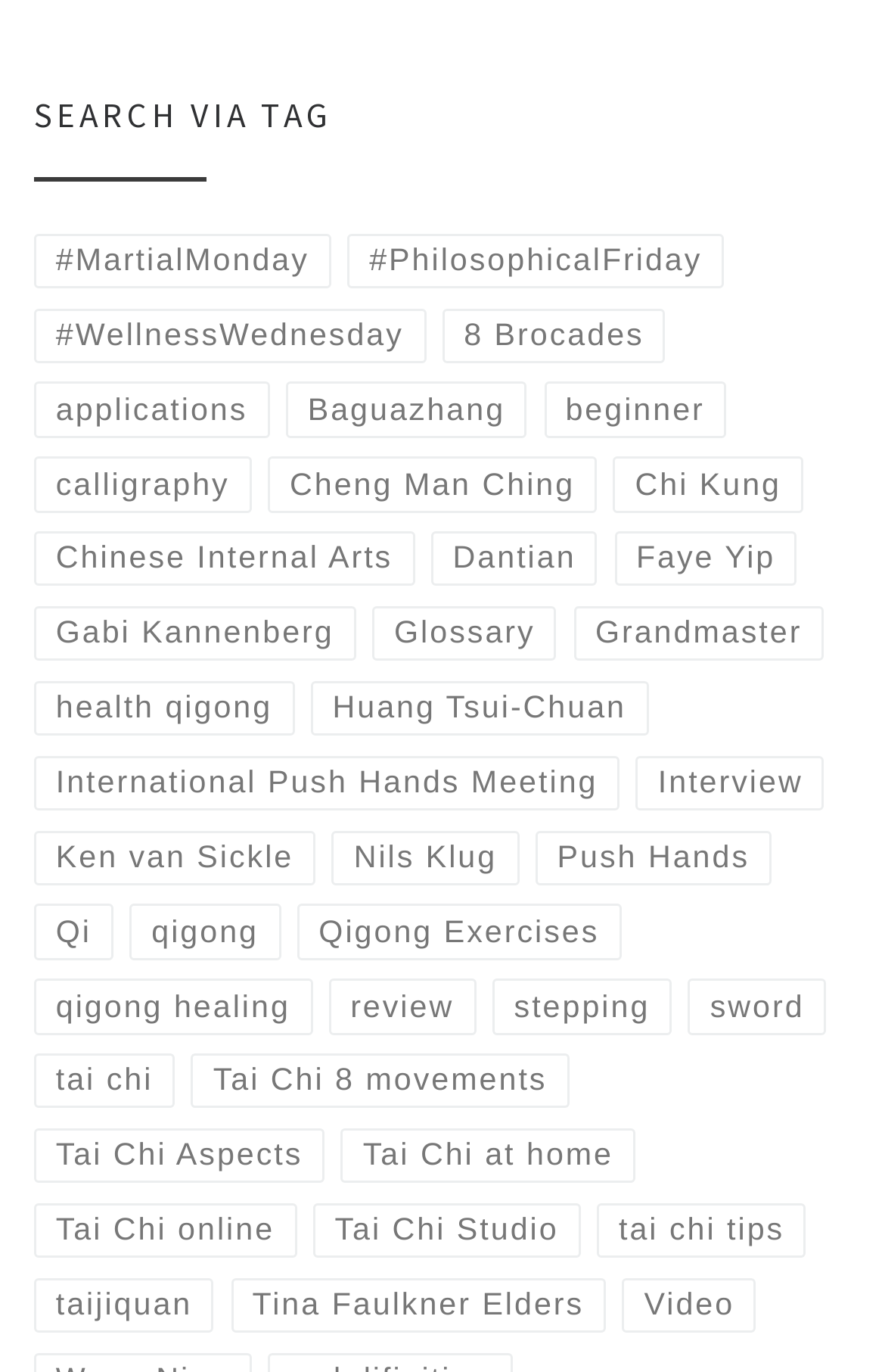Extract the bounding box coordinates for the UI element described by the text: "International Push Hands Meeting". The coordinates should be in the form of [left, top, right, bottom] with values between 0 and 1.

[0.038, 0.551, 0.7, 0.591]